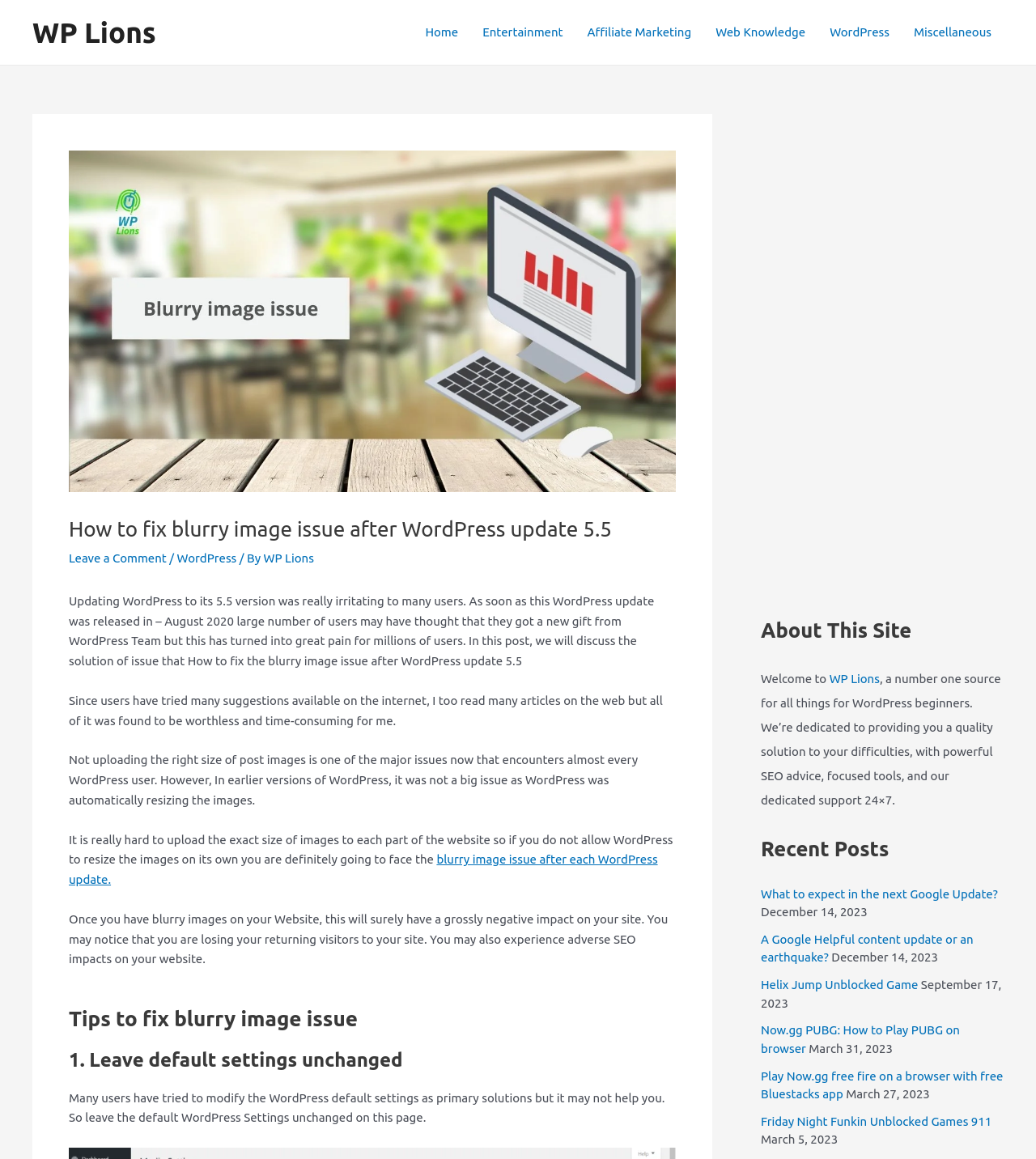Please pinpoint the bounding box coordinates for the region I should click to adhere to this instruction: "Visit the WordPress category".

[0.789, 0.0, 0.87, 0.056]